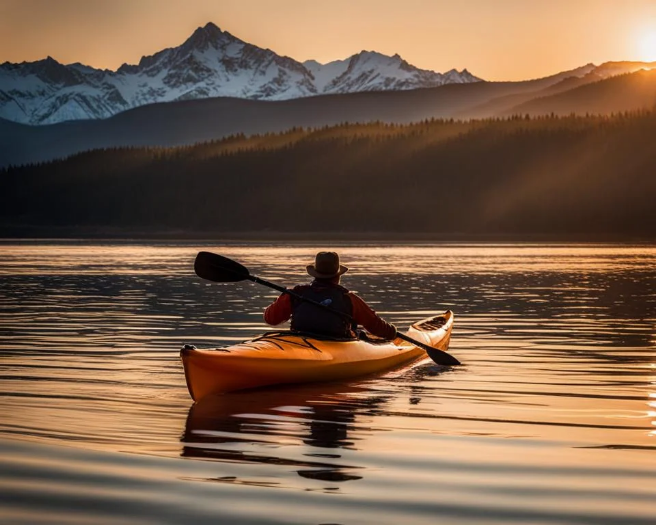Please provide a one-word or short phrase answer to the question:
What is the attire of the paddler?

Hat and red jacket